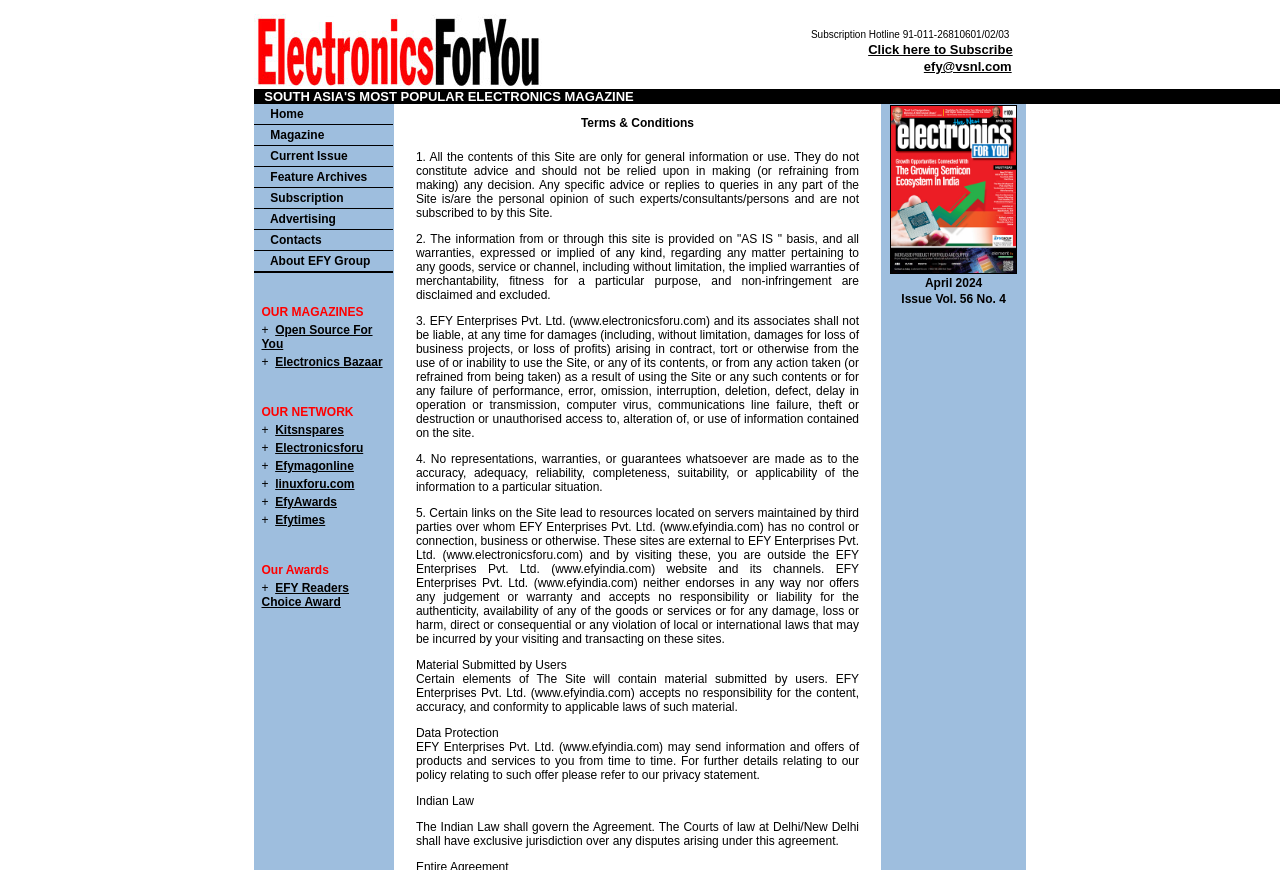Find the bounding box coordinates of the area to click in order to follow the instruction: "View the current issue".

[0.201, 0.171, 0.272, 0.187]